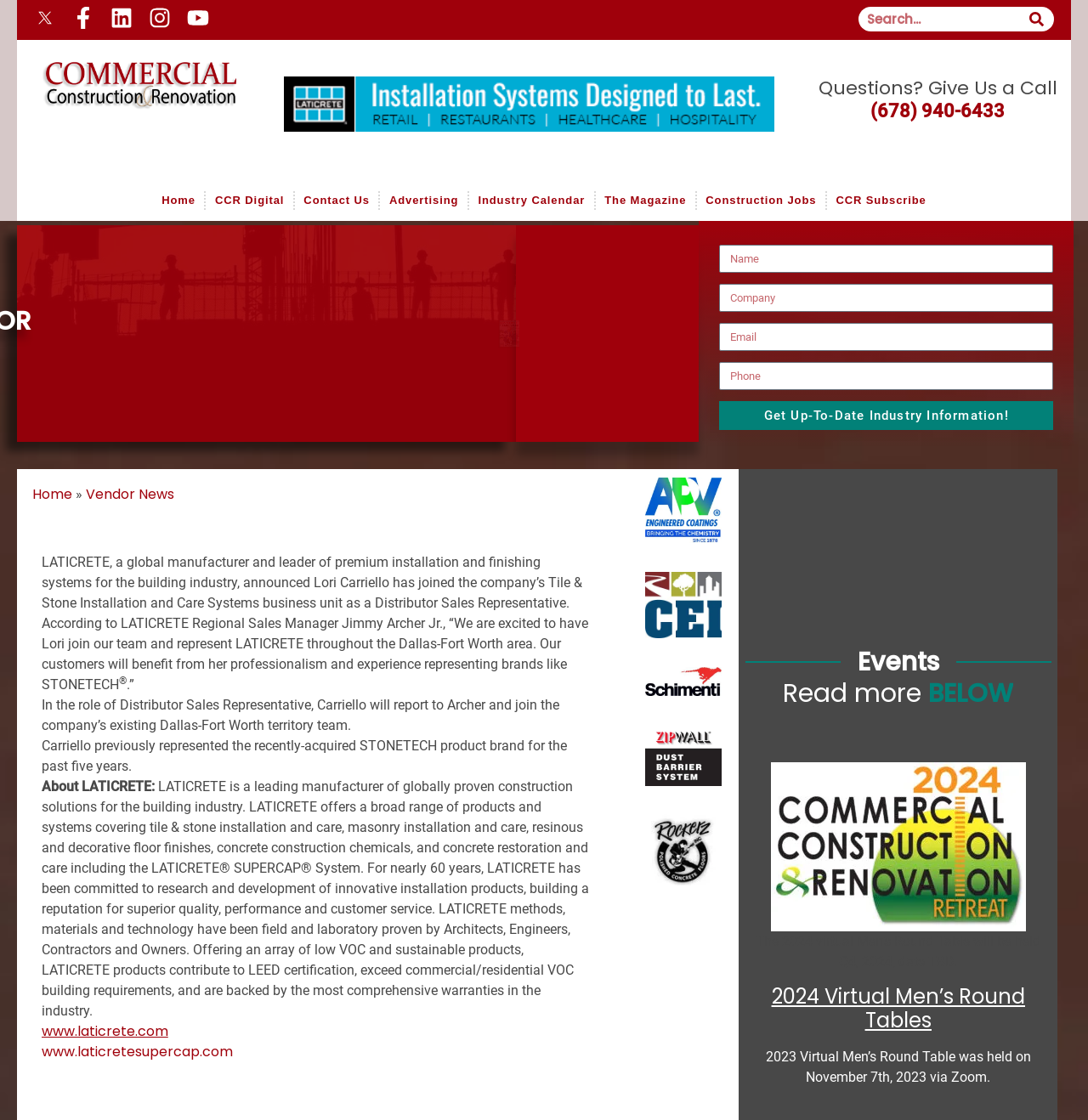Please specify the bounding box coordinates of the clickable section necessary to execute the following command: "Visit Facebook page".

[0.066, 0.006, 0.087, 0.026]